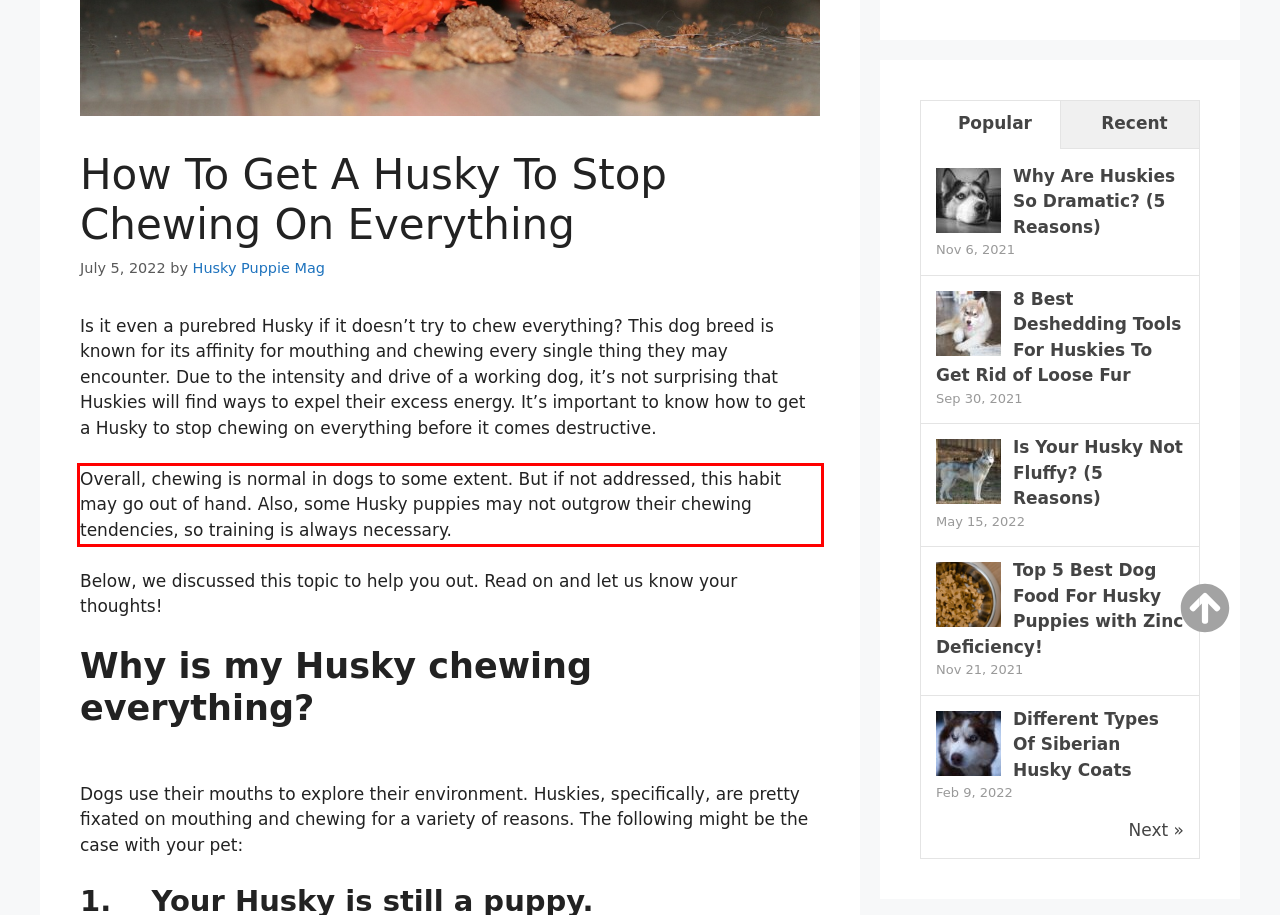Please identify and extract the text content from the UI element encased in a red bounding box on the provided webpage screenshot.

Overall, chewing is normal in dogs to some extent. But if not addressed, this habit may go out of hand. Also, some Husky puppies may not outgrow their chewing tendencies, so training is always necessary.